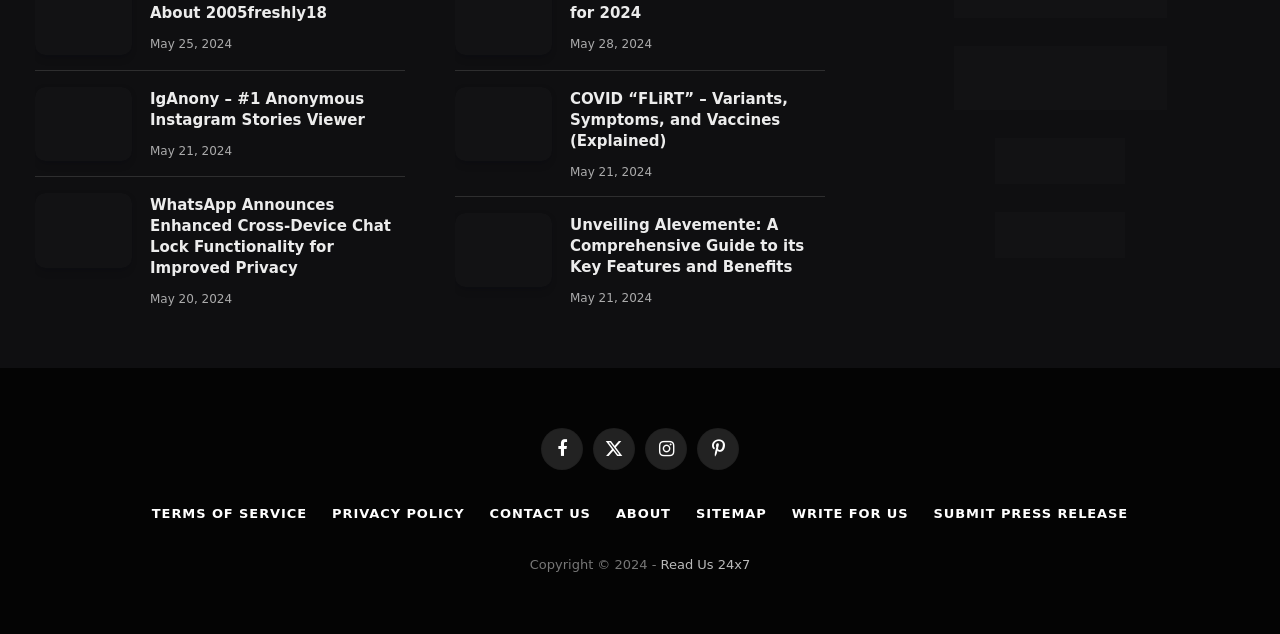Pinpoint the bounding box coordinates of the element to be clicked to execute the instruction: "Visit Read Us 24x7 website".

[0.516, 0.878, 0.586, 0.902]